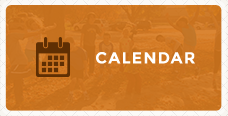What is the color of the text next to the icon?
Please answer the question with as much detail and depth as you can.

According to the caption, the word 'CALENDAR' is displayed in bold white text next to the icon, which implies that the color of the text is white.